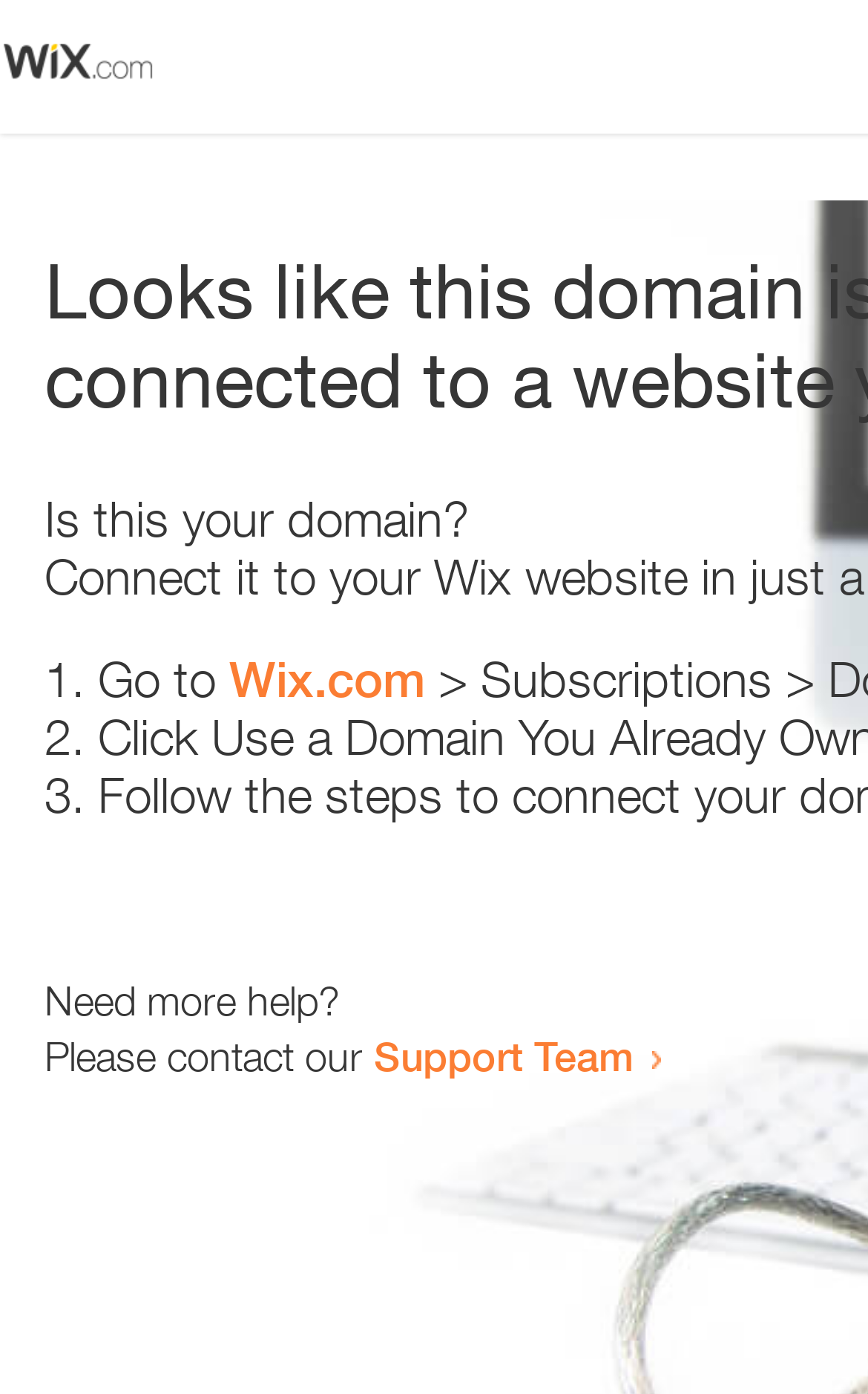Write a detailed summary of the webpage.

The webpage appears to be an error page, with a small image at the top left corner. Below the image, there is a question "Is this your domain?" in a prominent position. 

To the right of the question, there is a numbered list with three items. The first item starts with "1." and suggests going to "Wix.com". The second item starts with "2." and the third item starts with "3.", but their contents are not specified. 

Further down the page, there is a message "Need more help?" followed by a sentence "Please contact our Support Team" with a link to the Support Team.